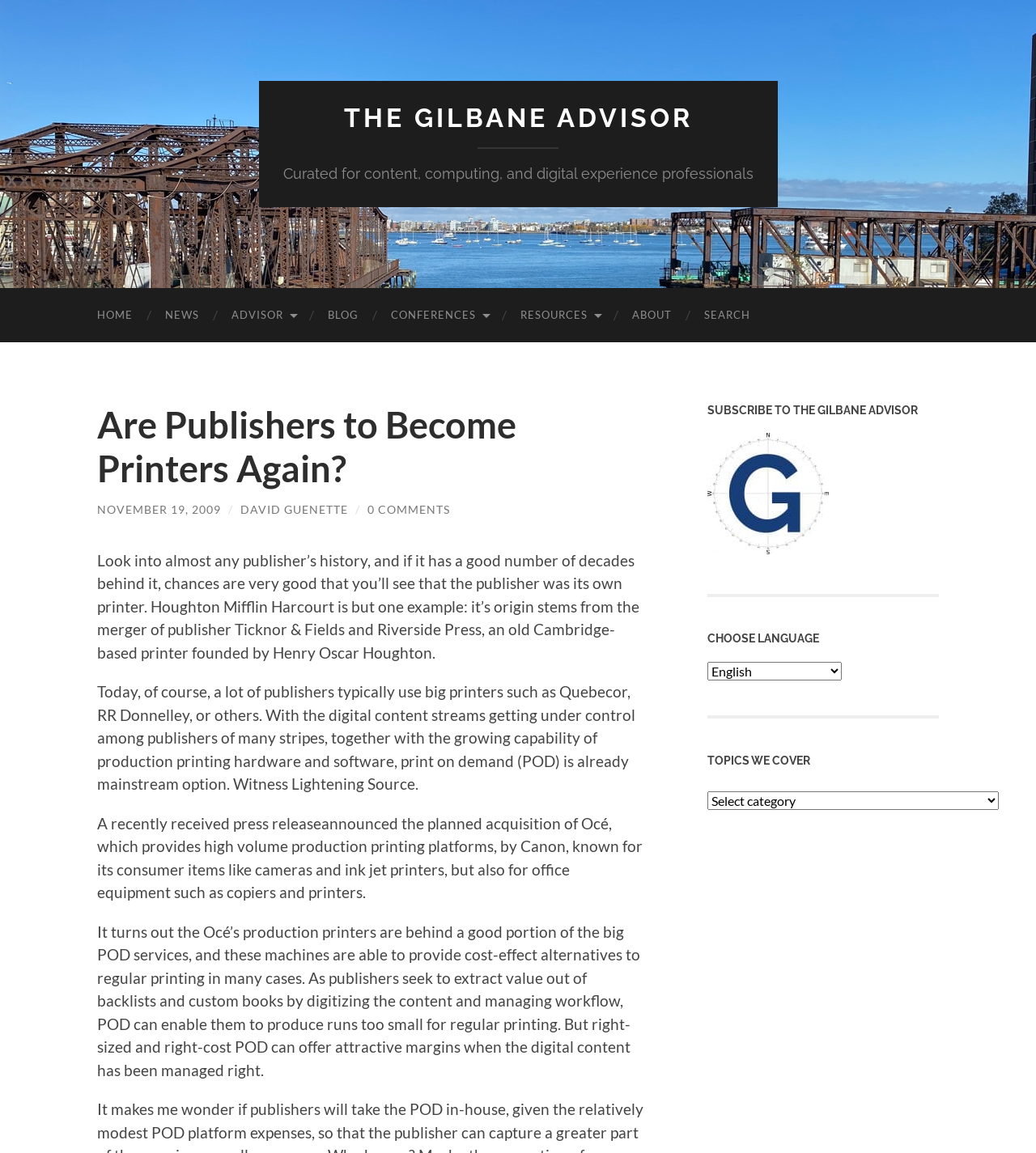Explain in detail what is displayed on the webpage.

The webpage appears to be a blog or news article page from "The Gilbane Advisor". At the top, there is a navigation menu with links to "HOME", "NEWS", "ADVISOR", "BLOG", "CONFERENCES", "RESOURCES", "ABOUT", and "SEARCH". 

Below the navigation menu, there is a heading that reads "Are Publishers to Become Printers Again?" which is the title of the article. The article is dated "NOVEMBER 19, 2009" and is written by "DAVID GUENETTE". There are no comments on the article.

The article itself is divided into four paragraphs. The first paragraph discusses how many publishers have a history of being their own printers, citing Houghton Mifflin Harcourt as an example. The second paragraph explains how today, many publishers use big printers, but with the growth of digital content and production printing capabilities, print on demand (POD) is becoming a mainstream option. The third paragraph mentions a press release about Canon's acquisition of Océ, which provides high-volume production printing platforms. The fourth paragraph discusses how POD can enable publishers to produce small runs of books at a lower cost.

To the right of the article, there is a complementary section with a heading "SUBSCRIBE TO THE GILBANE ADVISOR". Below this, there is a link to the Gilbane Advisor logo, a heading "CHOOSE LANGUAGE", and a dropdown menu to select a language. Further down, there is a heading "TOPICS WE COVER" and another dropdown menu.